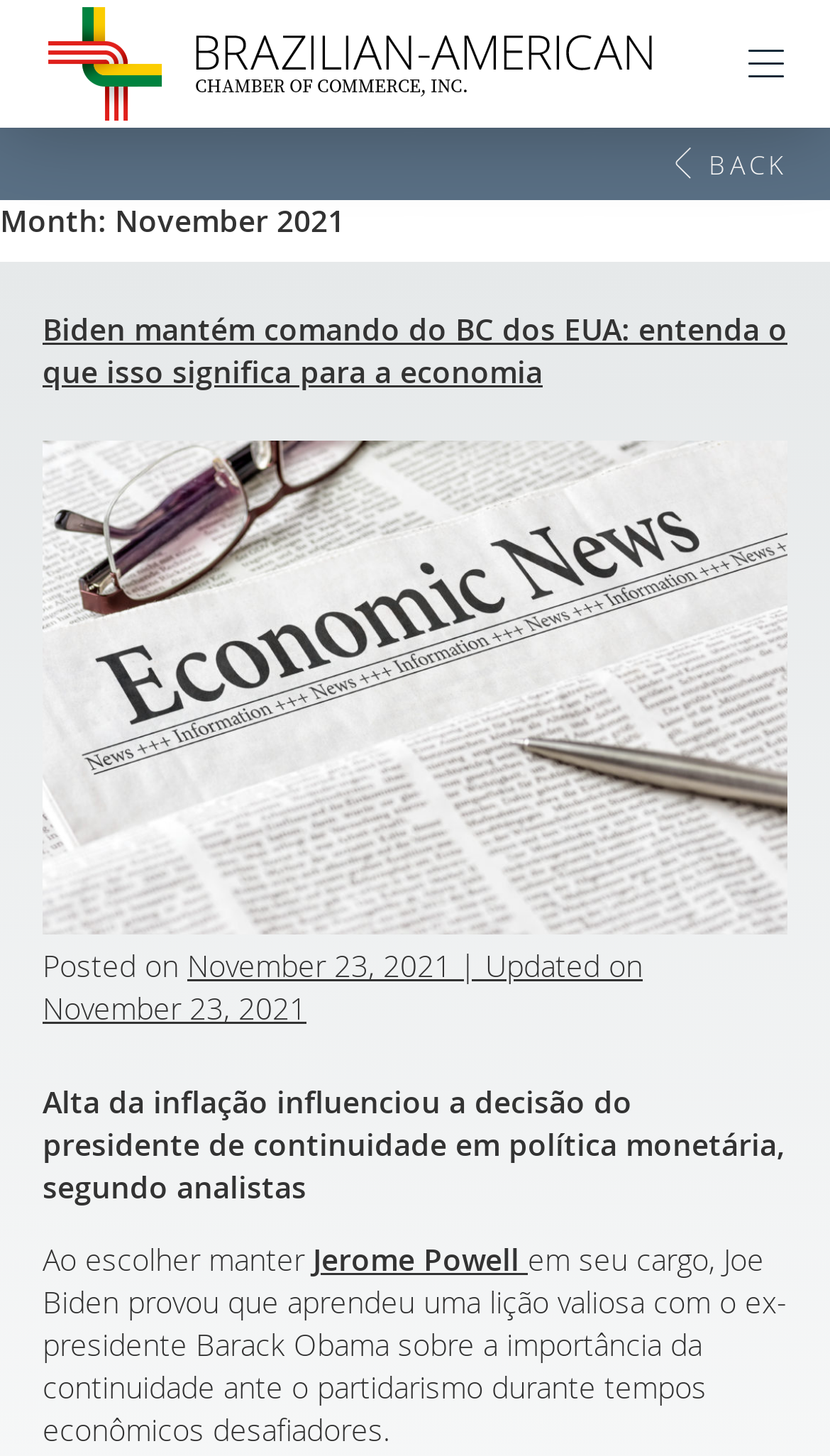Determine the bounding box coordinates of the clickable region to carry out the instruction: "Learn about the history of the Brazilian-American Chamber of Commerce".

[0.051, 0.329, 0.949, 0.389]